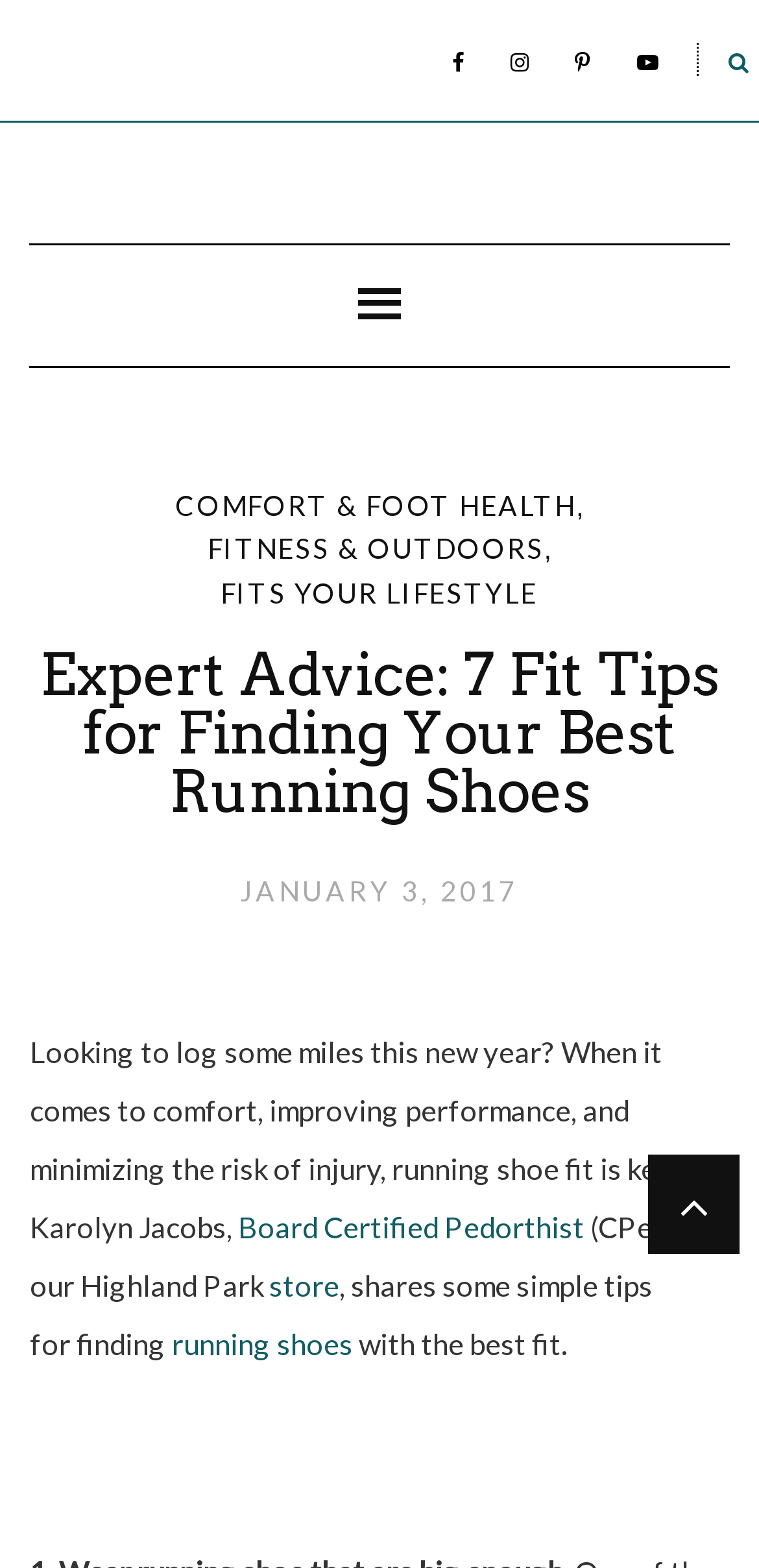Determine the main headline of the webpage and provide its text.

Expert Advice: 7 Fit Tips for Finding Your Best Running Shoes